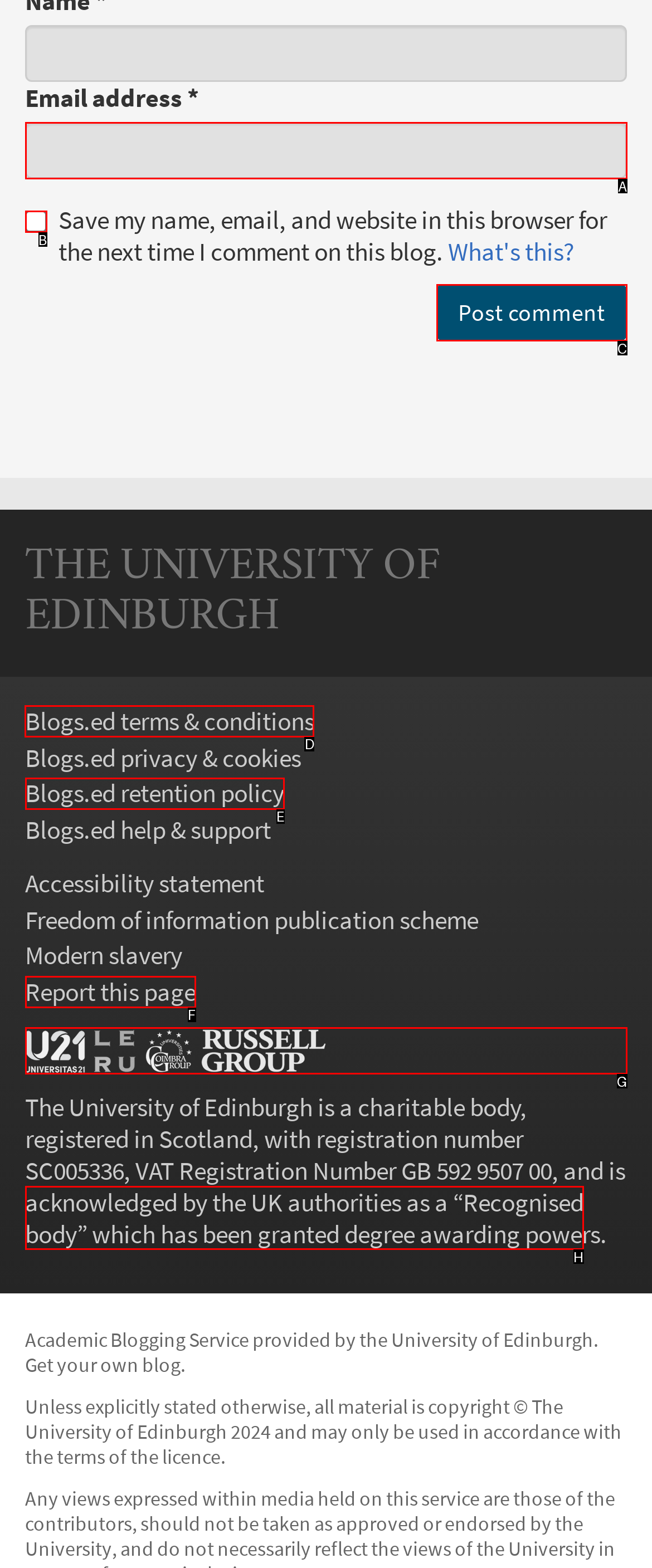Pick the option that should be clicked to perform the following task: Learn about terms and conditions
Answer with the letter of the selected option from the available choices.

D